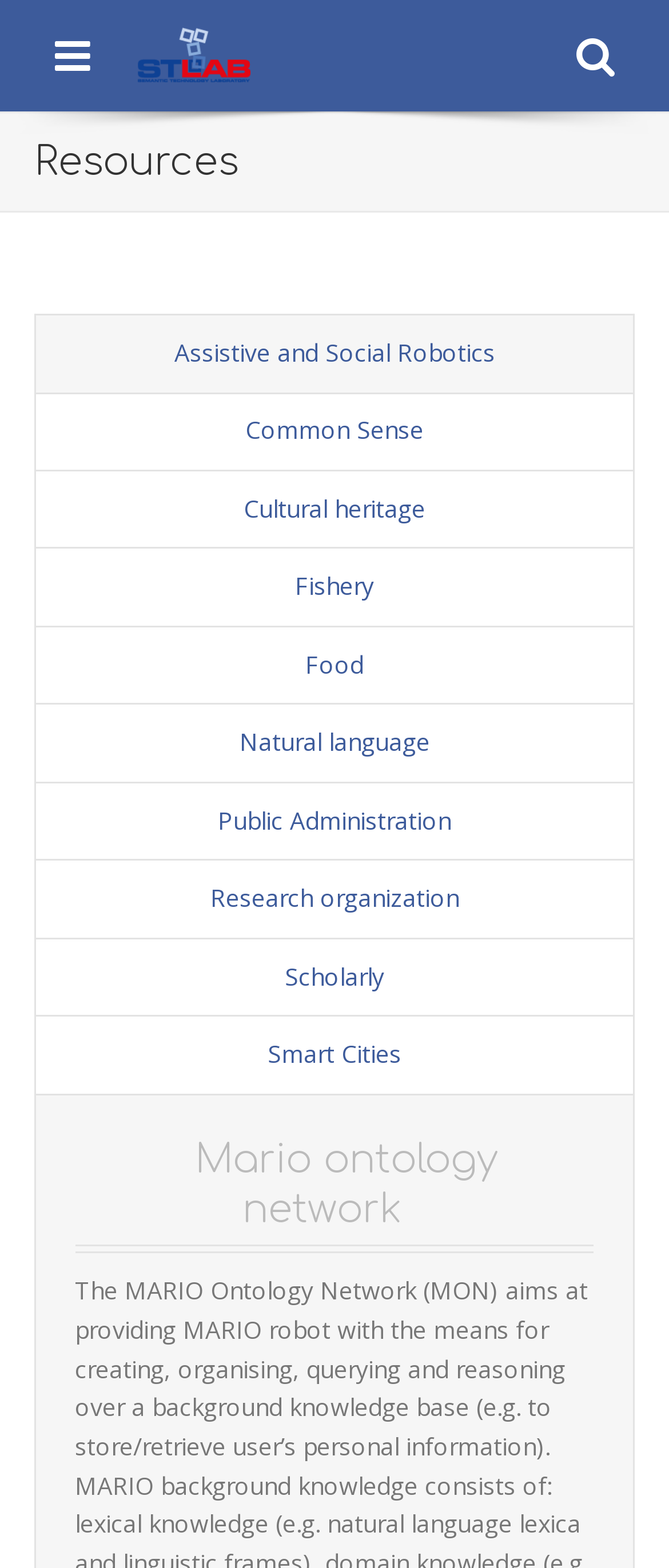Please specify the bounding box coordinates of the clickable section necessary to execute the following command: "explore Smart Cities".

[0.054, 0.649, 0.946, 0.697]